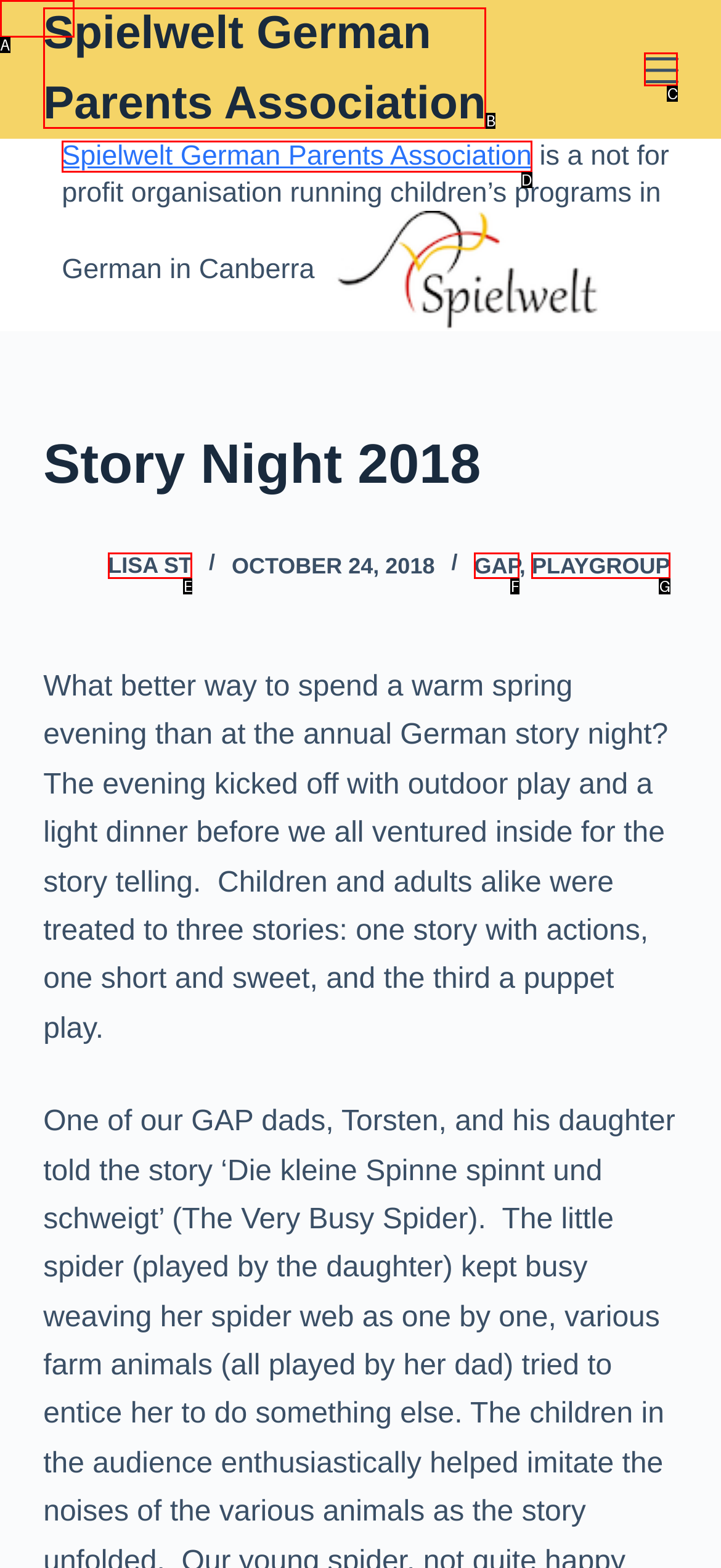Find the HTML element that matches the description: GAP. Answer using the letter of the best match from the available choices.

F